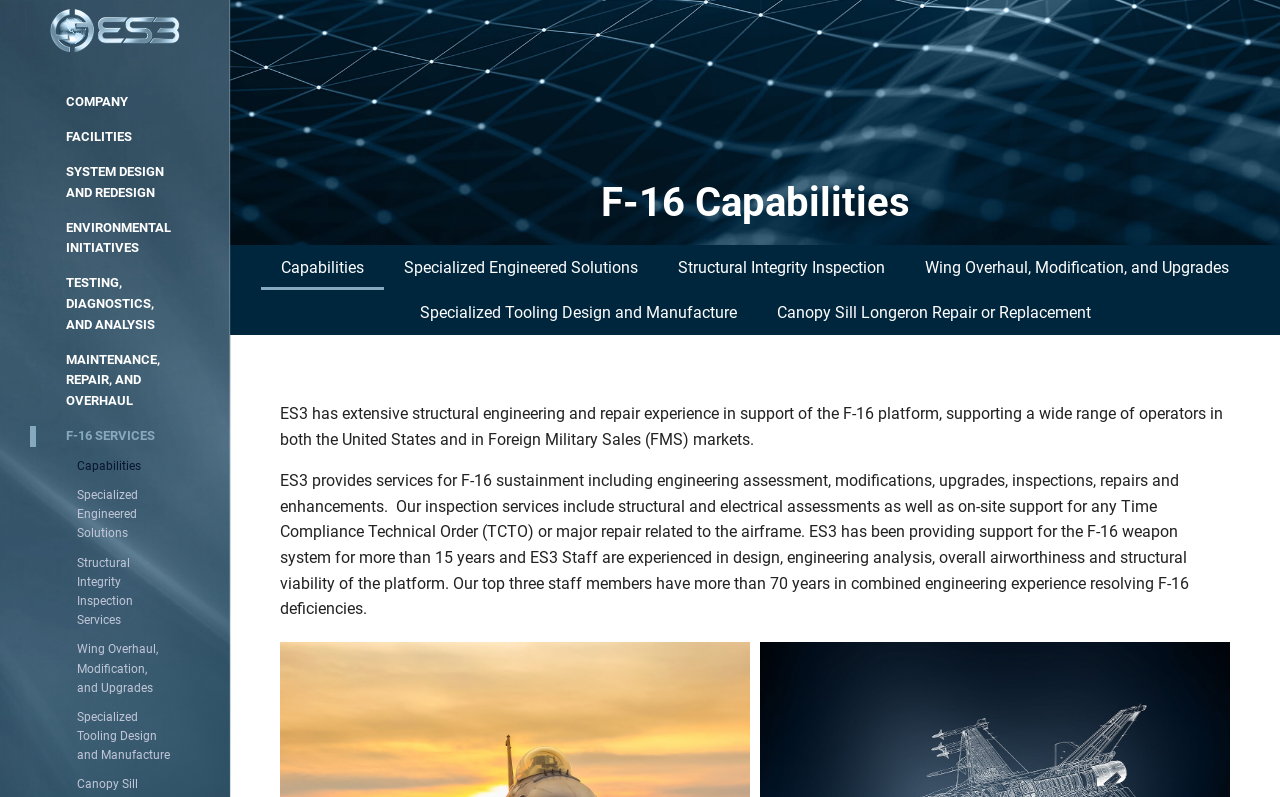Identify the bounding box coordinates for the element you need to click to achieve the following task: "Read about ES3's F-16 sustainment services". Provide the bounding box coordinates as four float numbers between 0 and 1, in the form [left, top, right, bottom].

[0.219, 0.591, 0.929, 0.776]